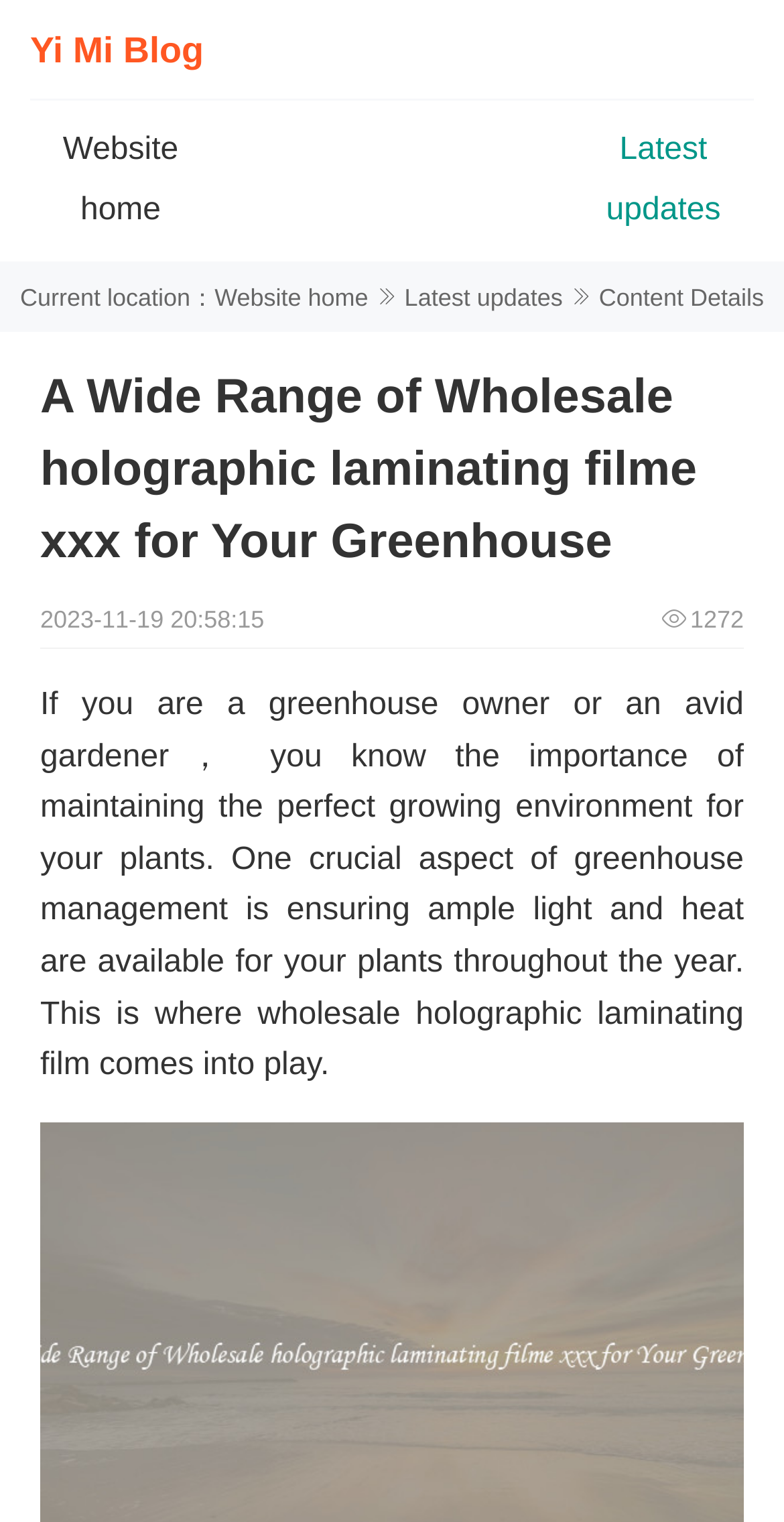Respond to the following question using a concise word or phrase: 
What is the current location?

Website home